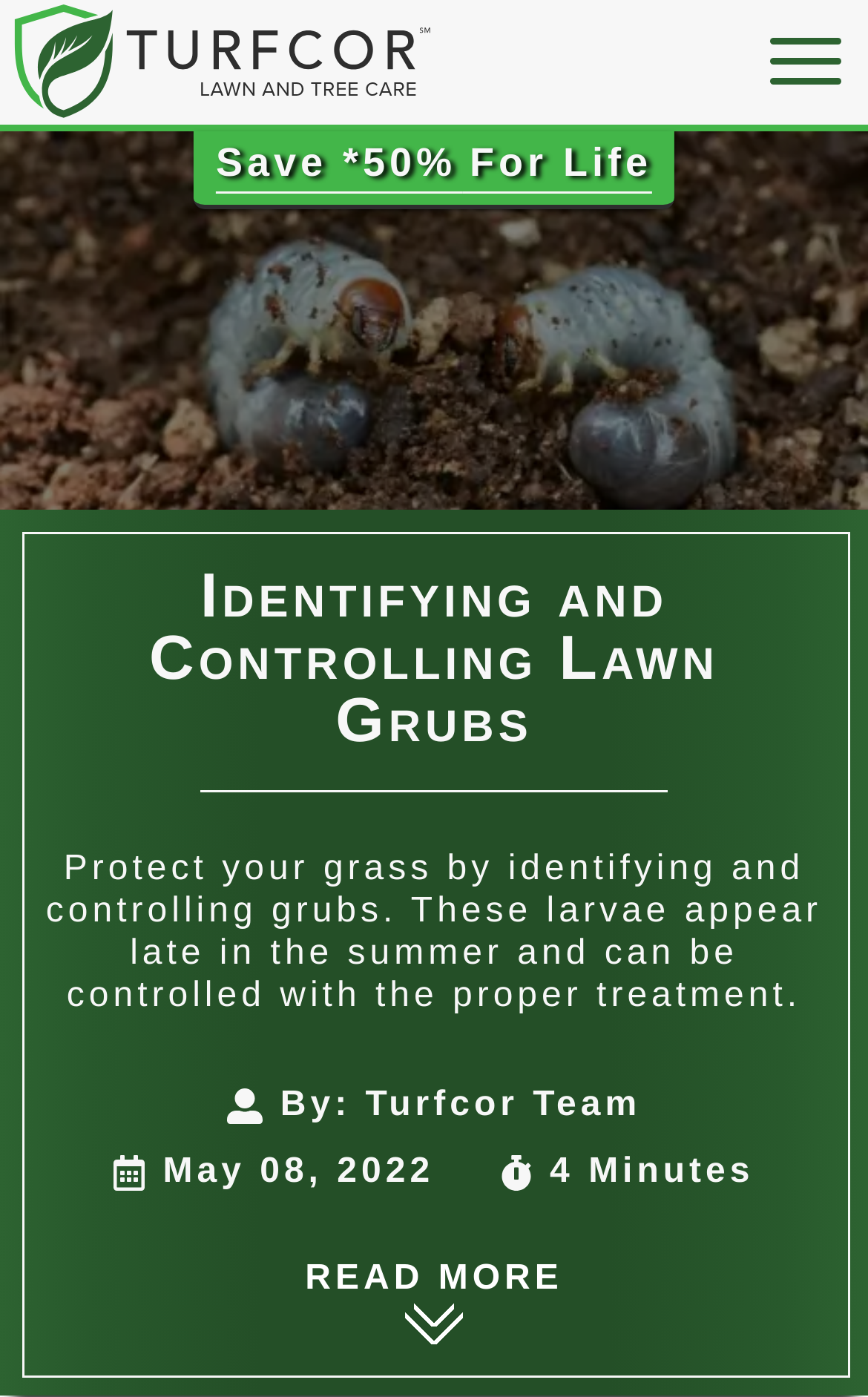Please identify the primary heading on the webpage and return its text.

Identifying and Controlling Lawn Grubs